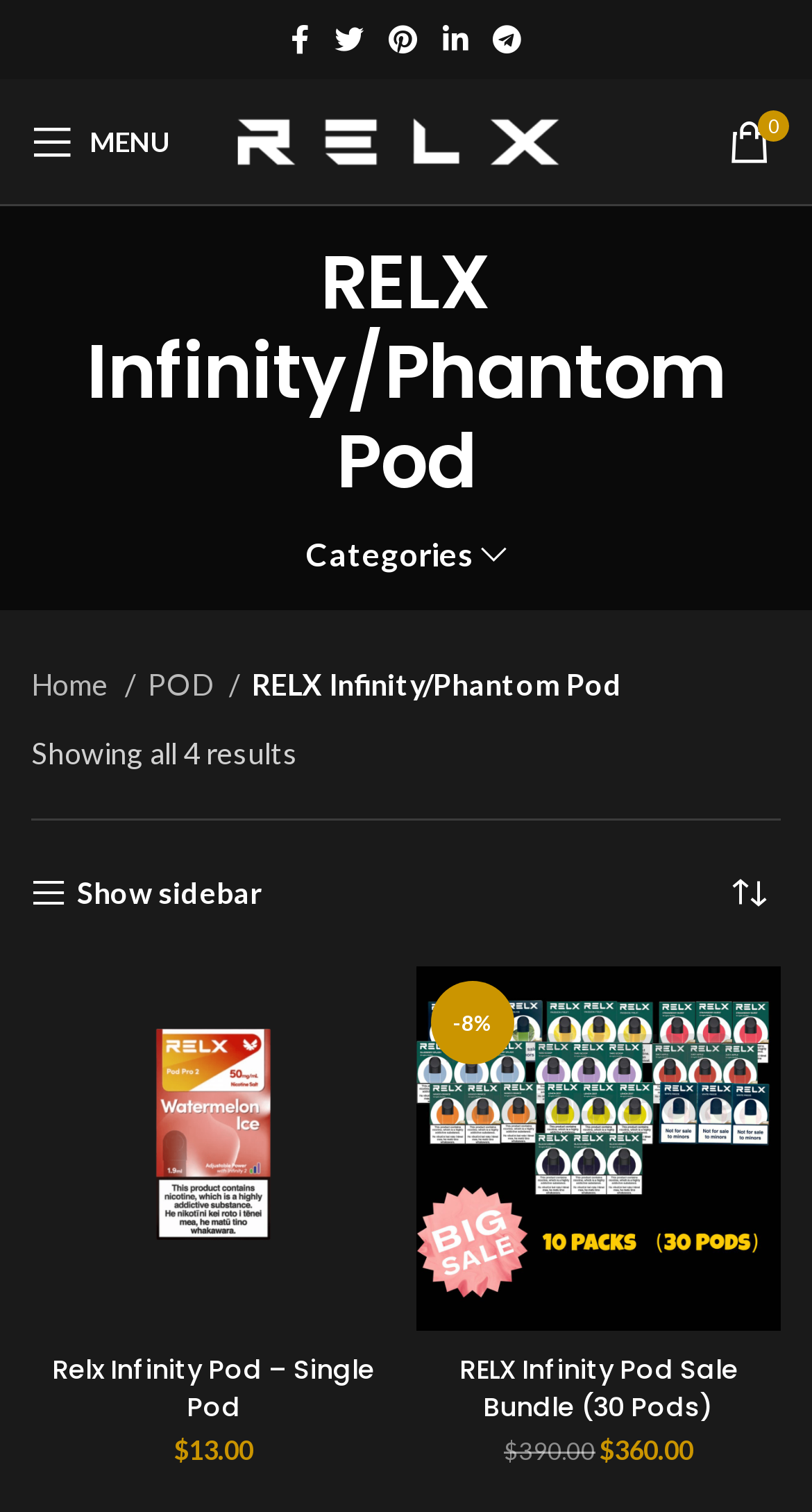Provide a single word or phrase answer to the question: 
What is the price of the Relx Infinity Pod – Single Pod?

$13.00